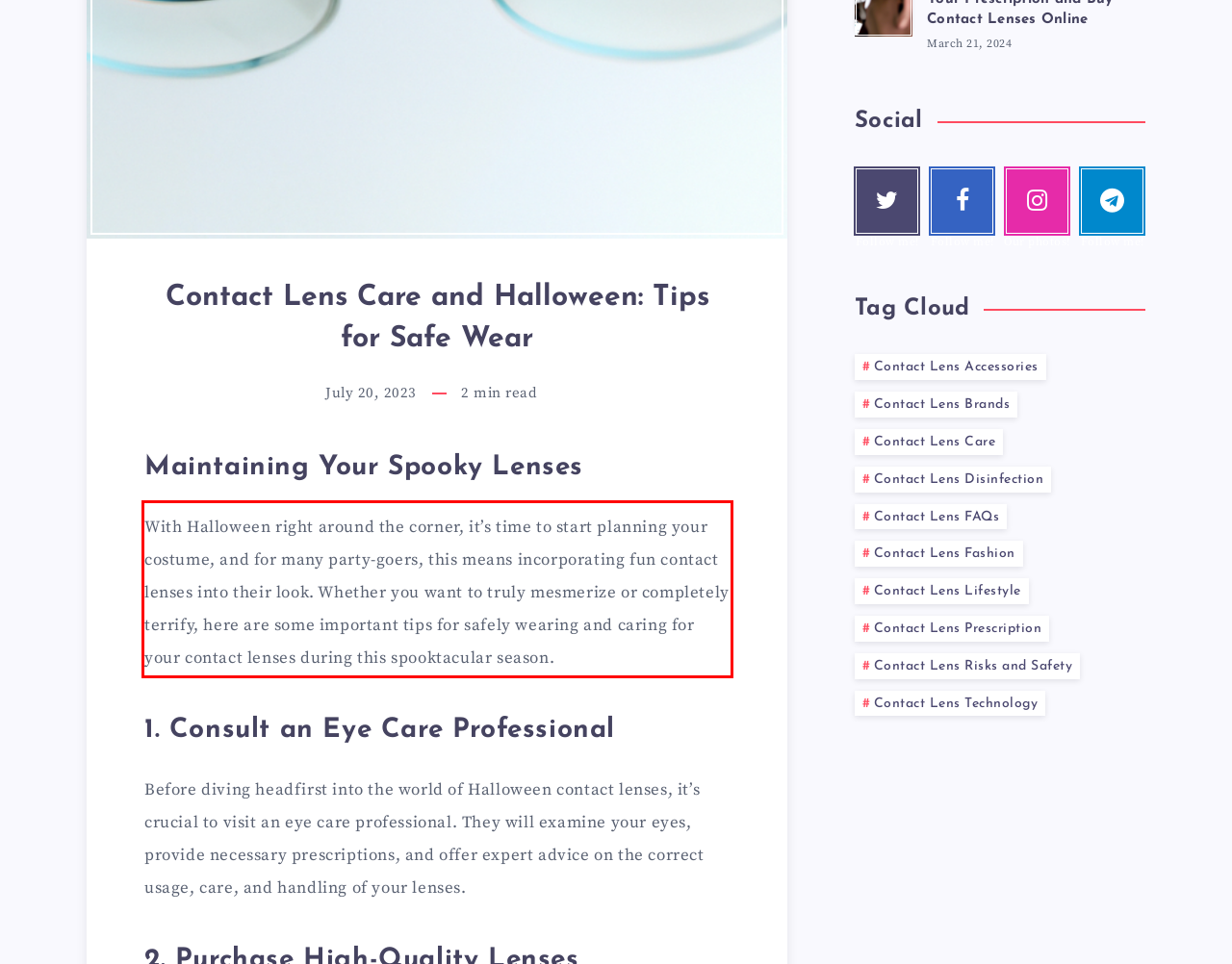Given a webpage screenshot, locate the red bounding box and extract the text content found inside it.

With Halloween right around the corner, it’s time to start planning your costume, and for many party-goers, this means incorporating fun contact lenses into their look. Whether you want to truly mesmerize or completely terrify, here are some important tips for safely wearing and caring for your contact lenses during this spooktacular season.